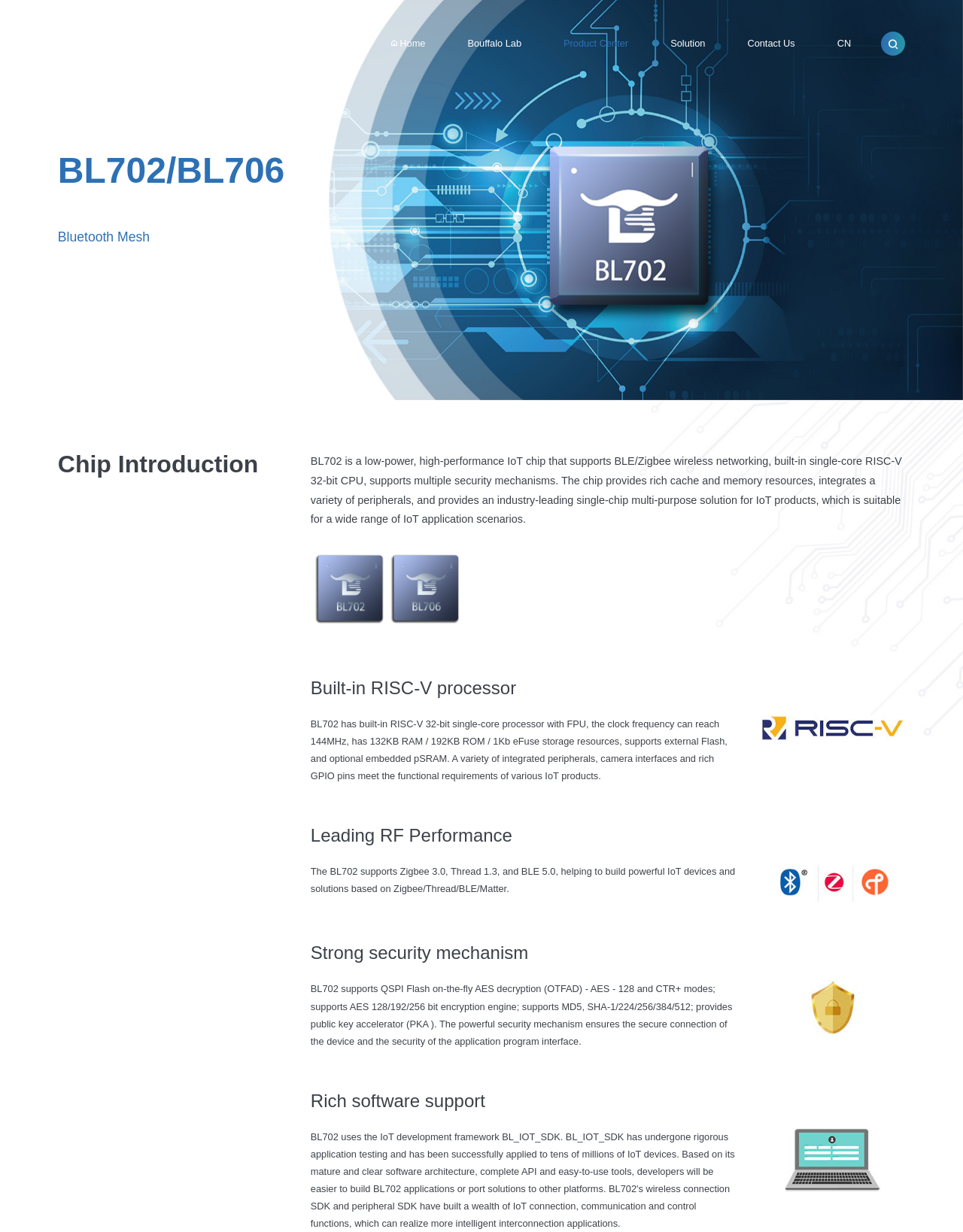Provide the bounding box coordinates, formatted as (top-left x, top-left y, bottom-right x, bottom-right y), with all values being floating point numbers between 0 and 1. Identify the bounding box of the UI element that matches the description: Product Center

[0.585, 0.026, 0.652, 0.045]